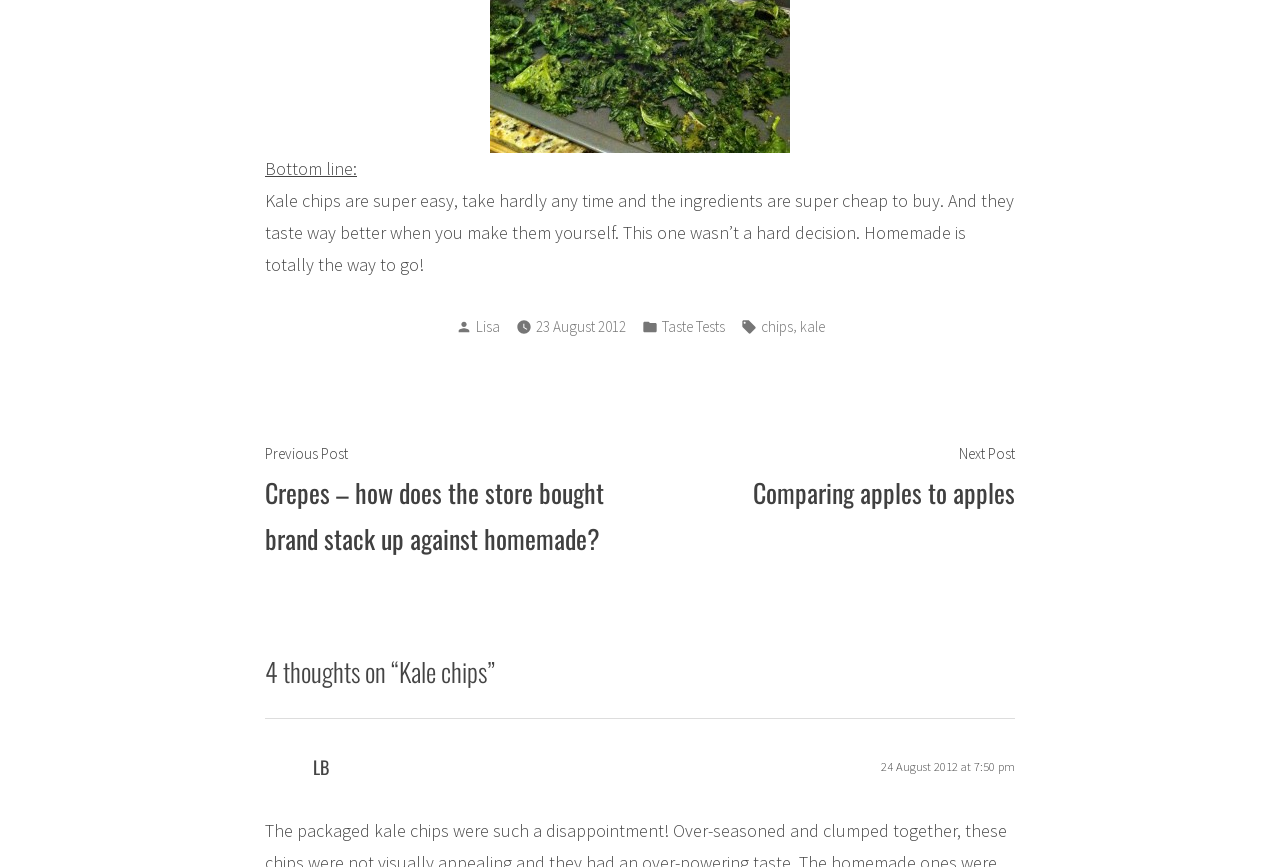Determine the bounding box coordinates for the clickable element required to fulfill the instruction: "Click on the link to view the post tagged with 'chips'". Provide the coordinates as four float numbers between 0 and 1, i.e., [left, top, right, bottom].

[0.594, 0.362, 0.619, 0.393]